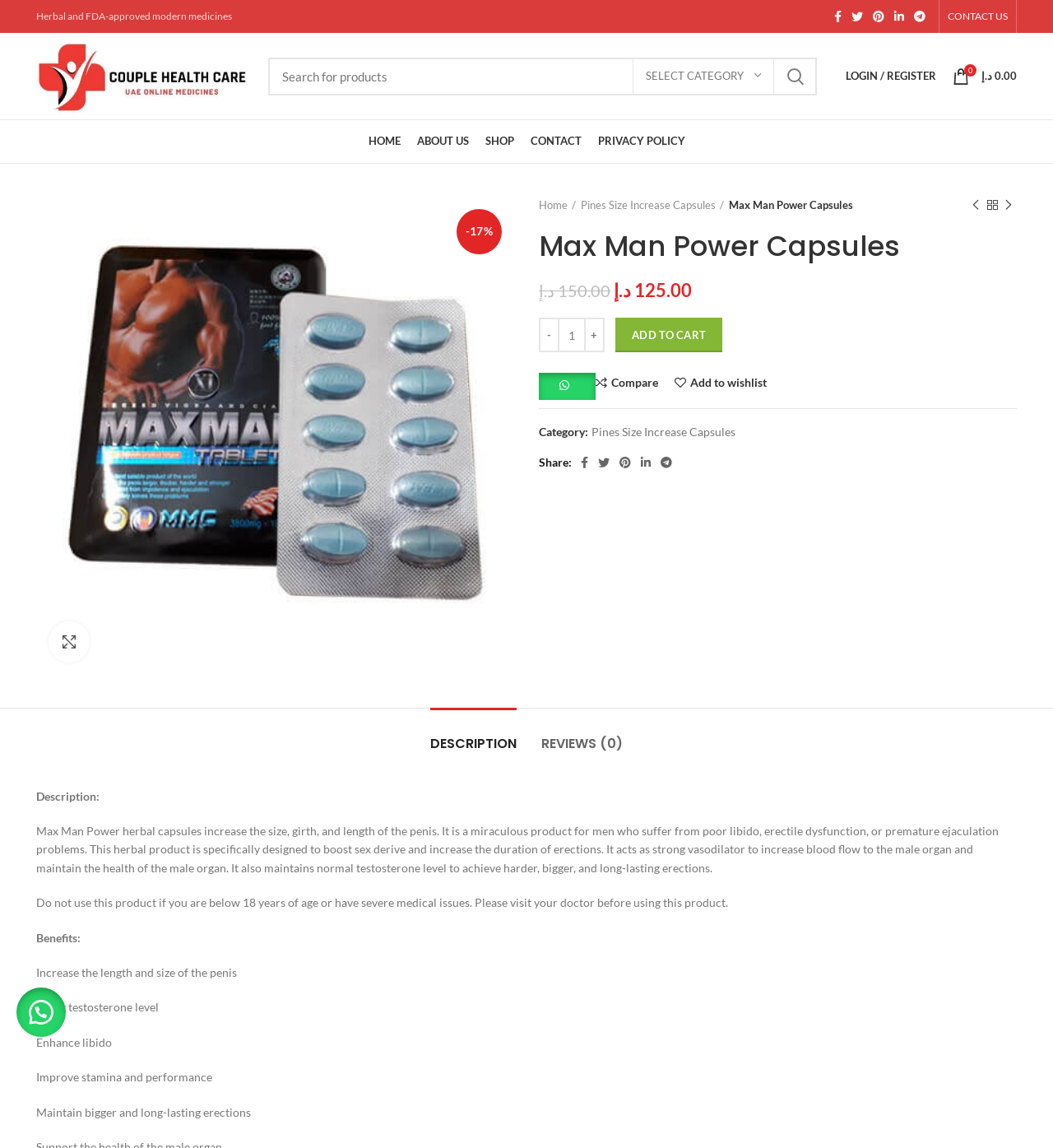Locate the bounding box coordinates of the area where you should click to accomplish the instruction: "Enlarge the image".

[0.046, 0.541, 0.085, 0.577]